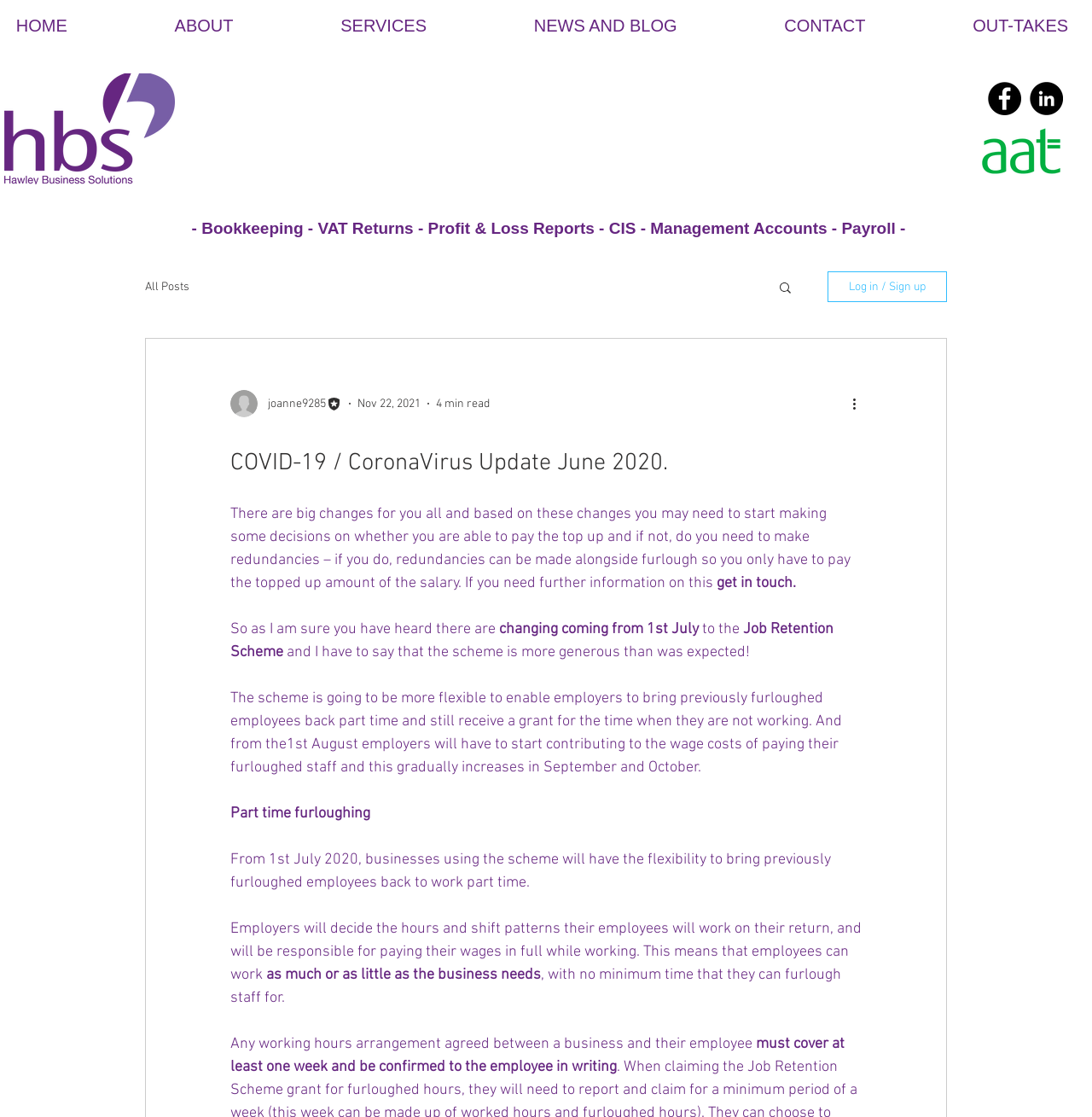Find and indicate the bounding box coordinates of the region you should select to follow the given instruction: "Search for something".

[0.712, 0.251, 0.727, 0.267]